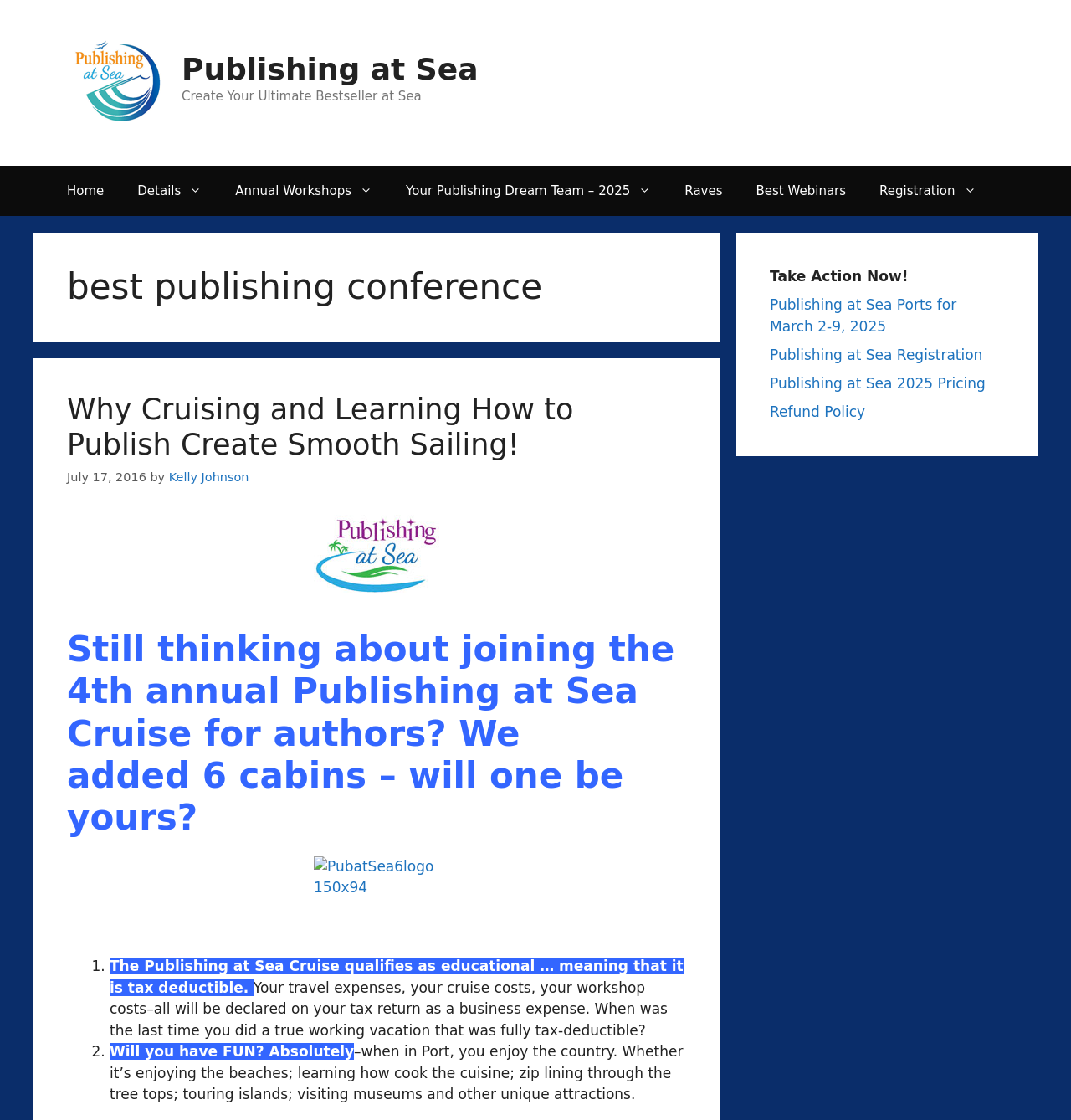Please find the bounding box for the following UI element description. Provide the coordinates in (top-left x, top-left y, bottom-right x, bottom-right y) format, with values between 0 and 1: Imprint

None